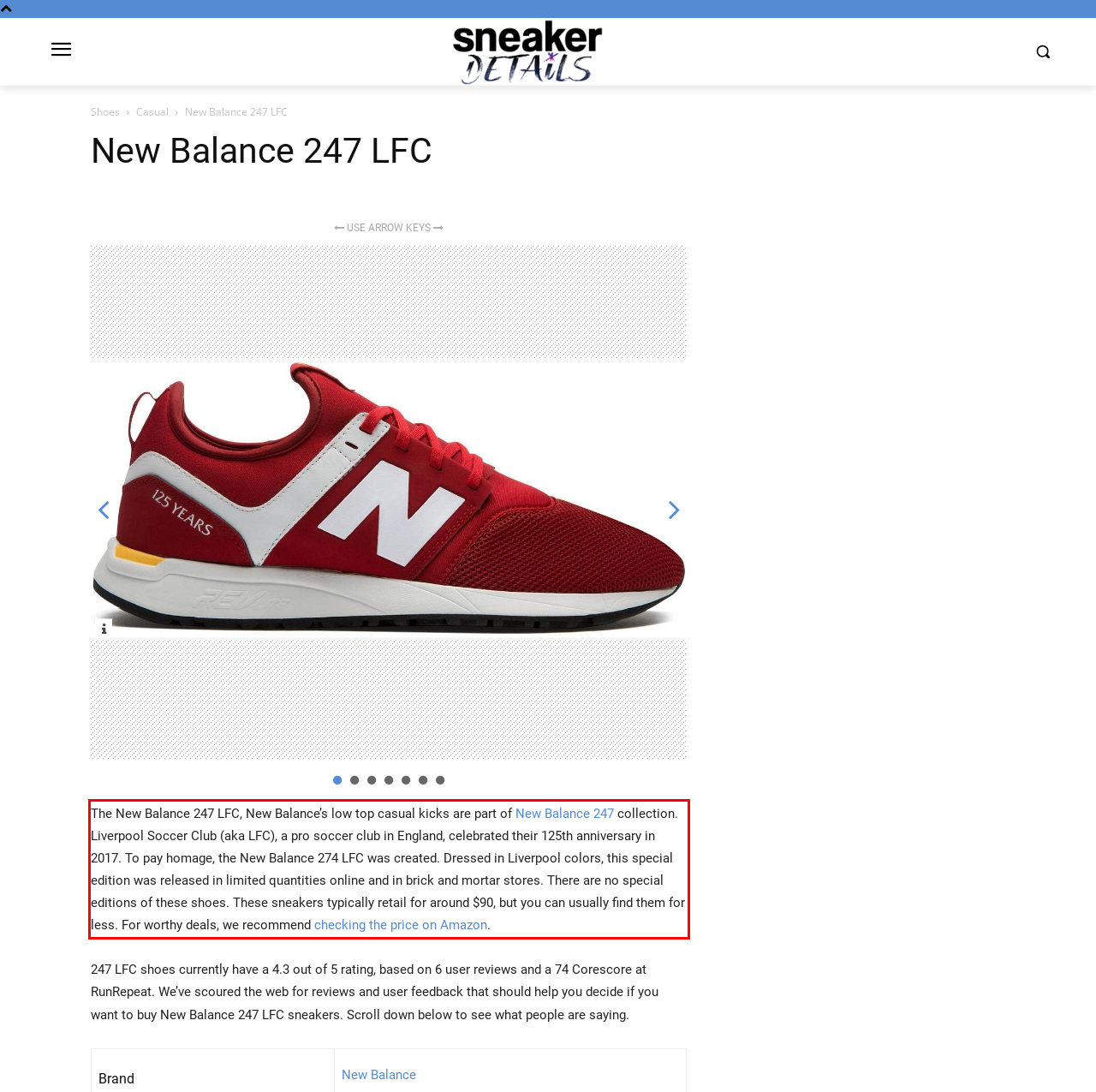Given a screenshot of a webpage with a red bounding box, extract the text content from the UI element inside the red bounding box.

The New Balance 247 LFC, New Balance’s low top casual kicks are part of New Balance 247 collection. Liverpool Soccer Club (aka LFC), a pro soccer club in England, celebrated their 125th anniversary in 2017. To pay homage, the New Balance 274 LFC was created. Dressed in Liverpool colors, this special edition was released in limited quantities online and in brick and mortar stores. There are no special editions of these shoes. These sneakers typically retail for around $90, but you can usually find them for less. For worthy deals, we recommend checking the price on Amazon.